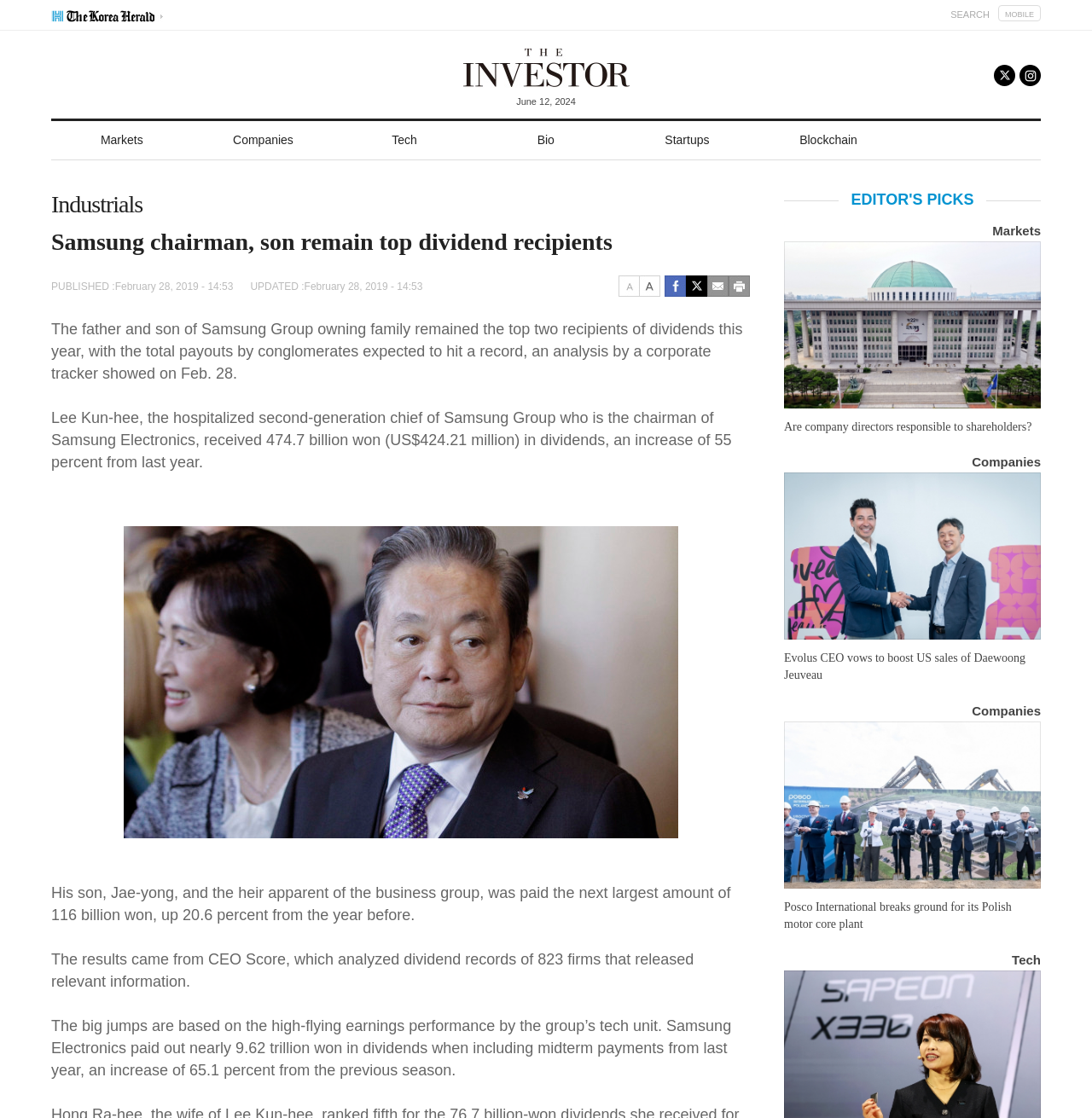What is the name of the newspaper?
Please use the image to provide a one-word or short phrase answer.

The Korea Herald